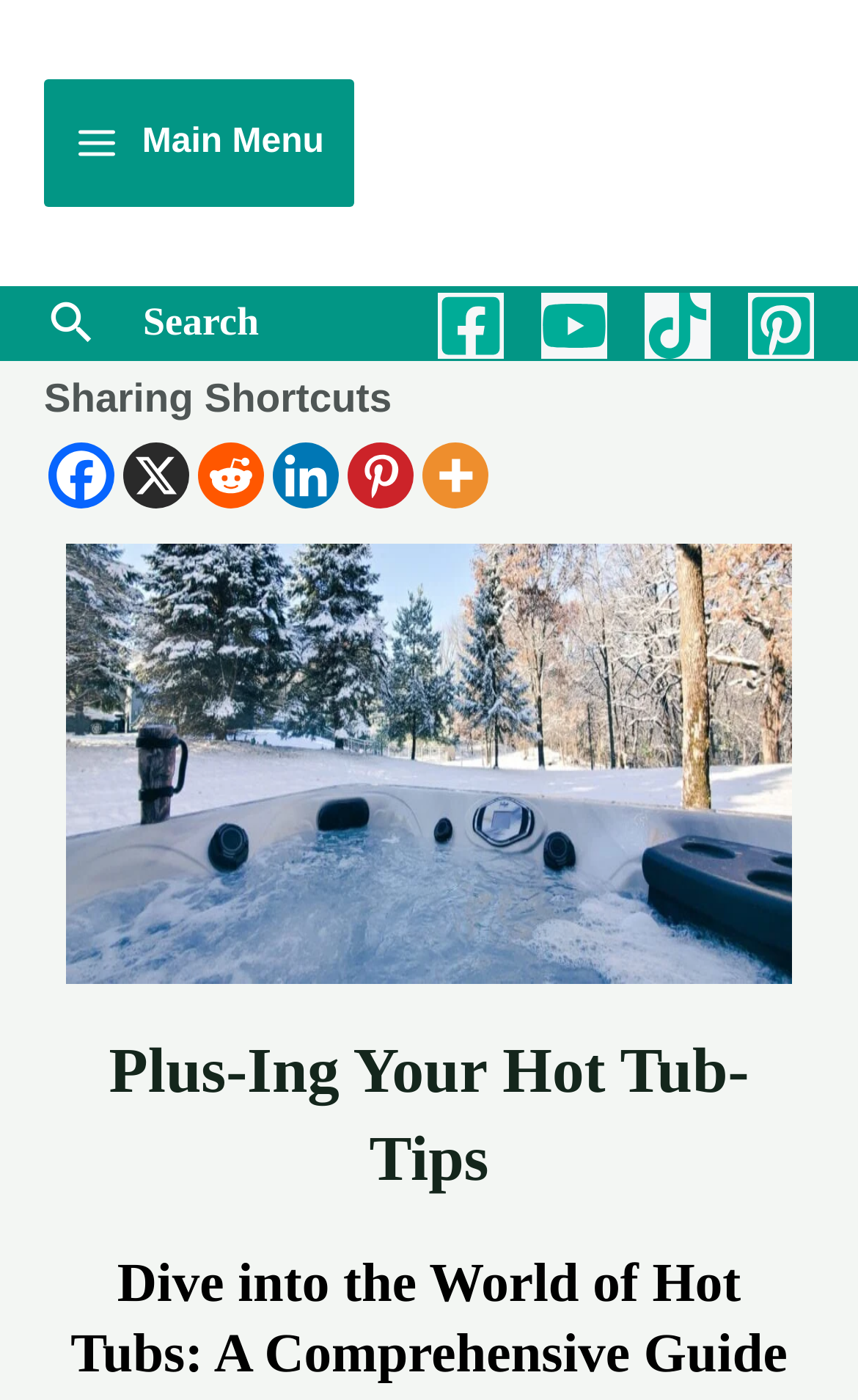Please find the bounding box coordinates of the element that you should click to achieve the following instruction: "Read hot tubbing tips". The coordinates should be presented as four float numbers between 0 and 1: [left, top, right, bottom].

[0.077, 0.388, 0.923, 0.702]